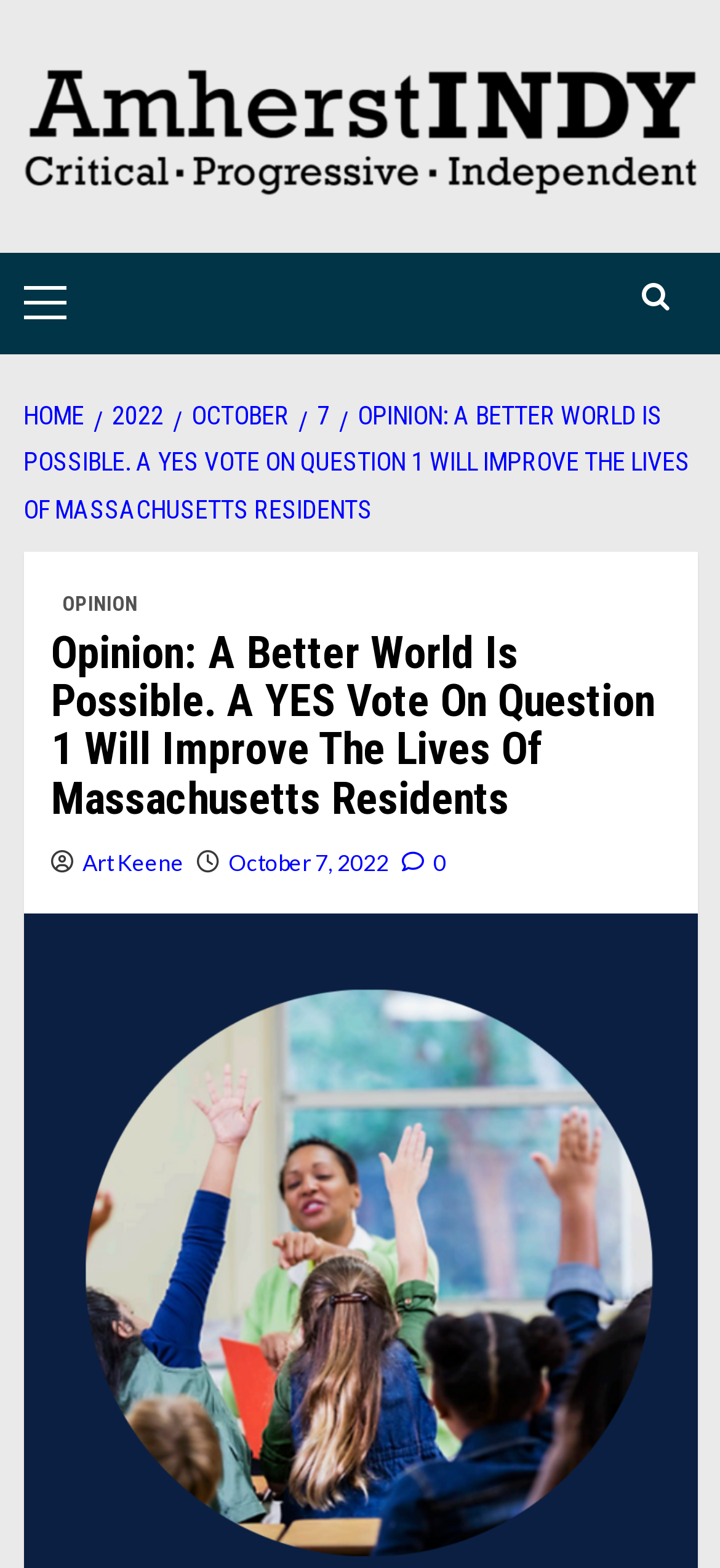Find the bounding box of the element with the following description: "title="Search"". The coordinates must be four float numbers between 0 and 1, formatted as [left, top, right, bottom].

[0.878, 0.17, 0.942, 0.211]